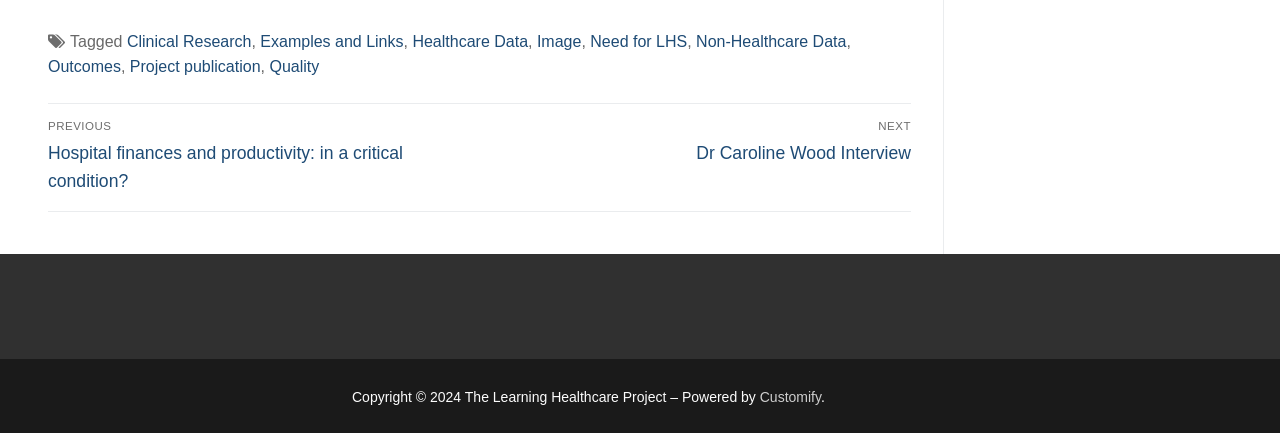What is the copyright information on the webpage?
Please give a detailed and elaborate answer to the question based on the image.

The copyright information is located at the bottom of the webpage and states that the content is copyrighted by The Learning Healthcare Project in 2024.